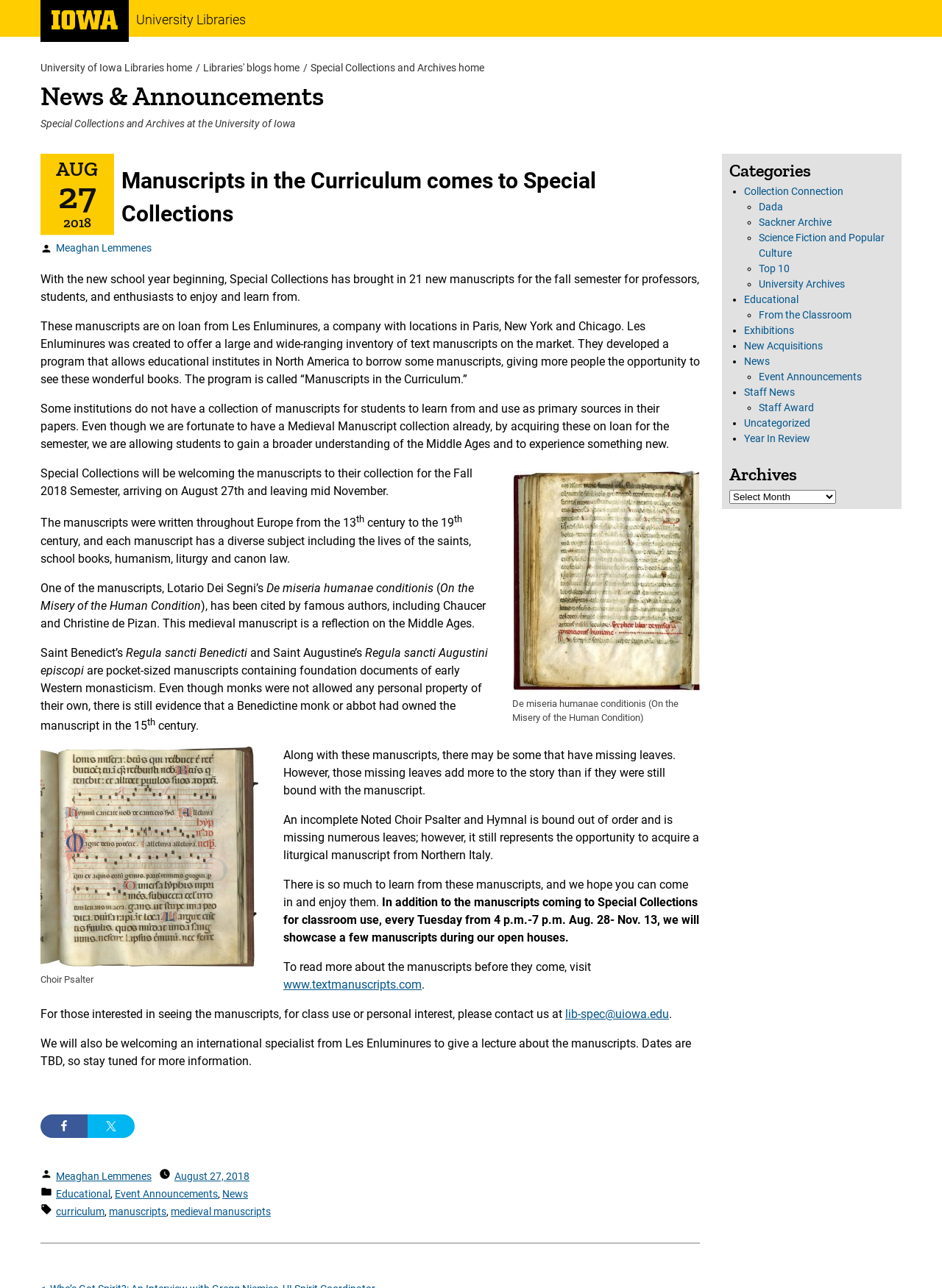Bounding box coordinates should be provided in the format (top-left x, top-left y, bottom-right x, bottom-right y) with all values between 0 and 1. Identify the bounding box for this UI element: News & Announcements

[0.043, 0.062, 0.344, 0.087]